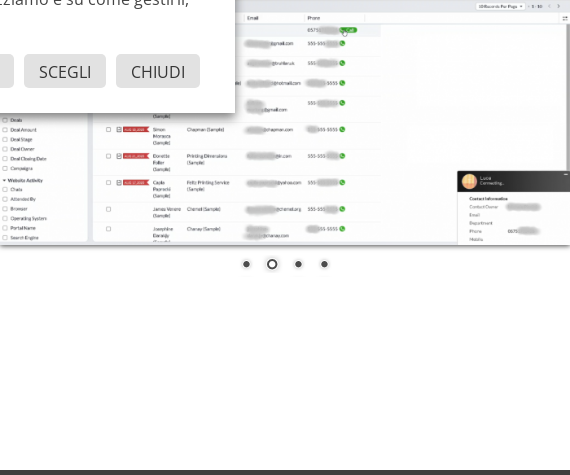Kindly respond to the following question with a single word or a brief phrase: 
What information is displayed for each contact?

Name, email, phone number